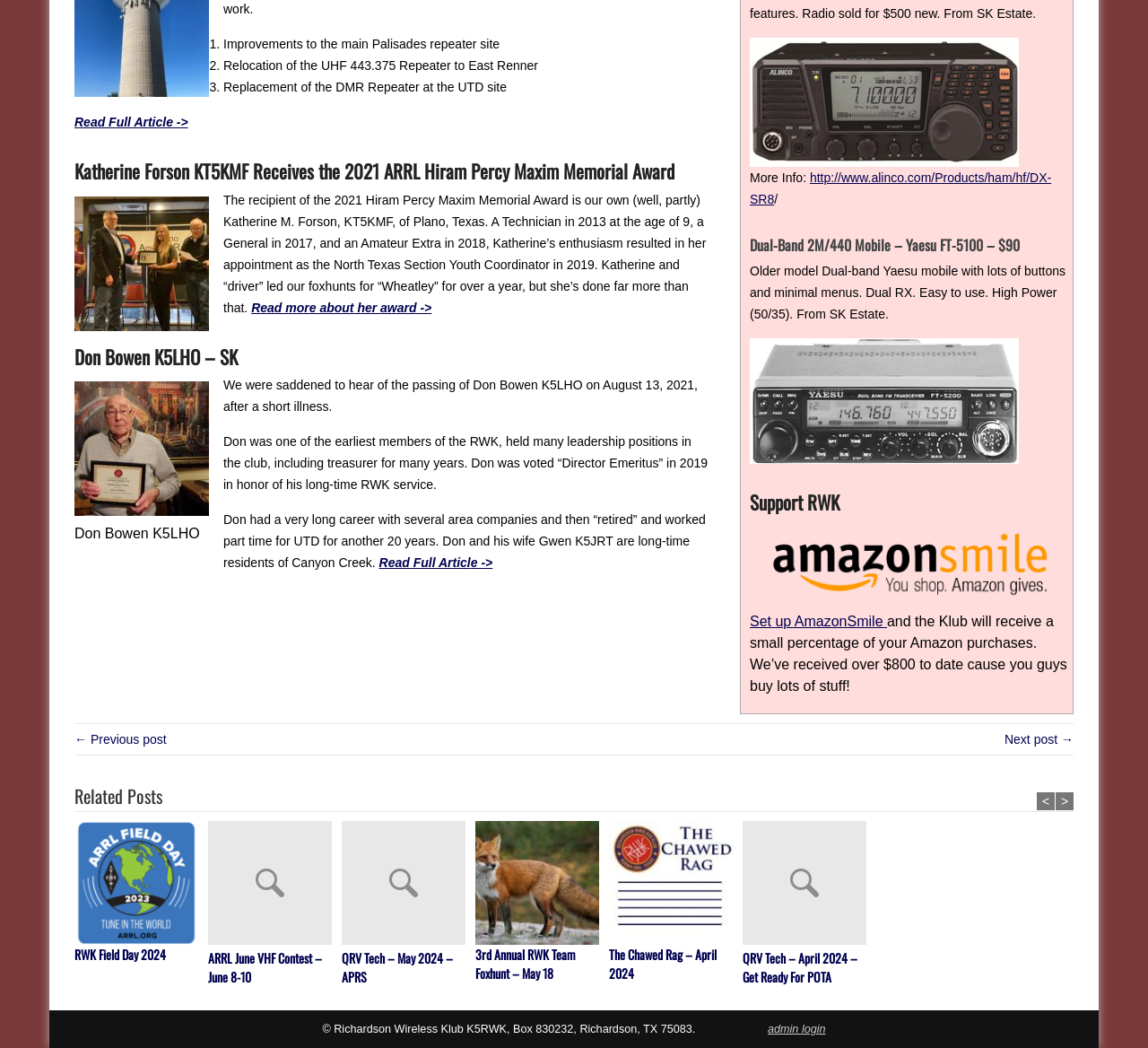Kindly provide the bounding box coordinates of the section you need to click on to fulfill the given instruction: "Set up AmazonSmile".

[0.653, 0.586, 0.773, 0.6]